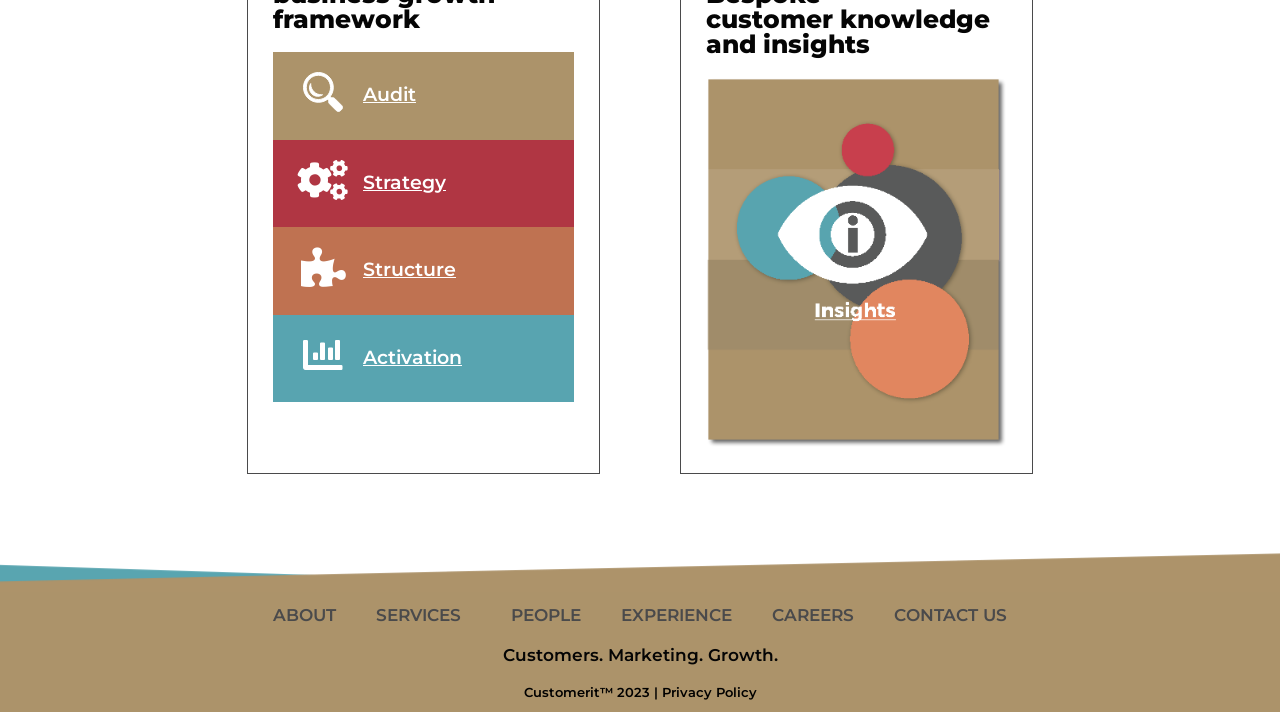What is the company name mentioned on the webpage?
Respond to the question with a well-detailed and thorough answer.

The company name 'Customerit' is mentioned in the footer section of the webpage, as indicated by the StaticText element with the text 'Customerit™ 2023 |' and its bounding box coordinates are [0.409, 0.96, 0.517, 0.983].